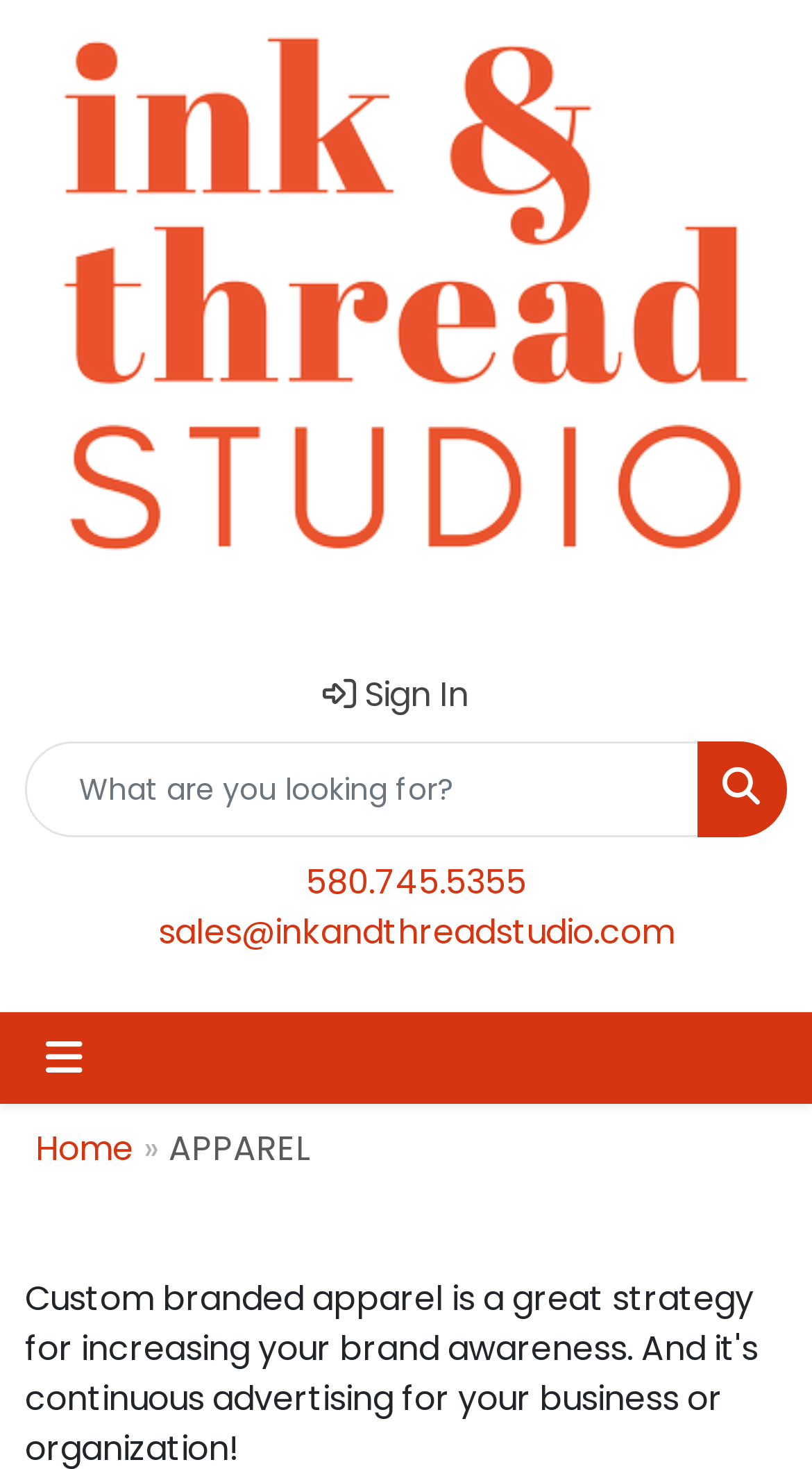What is the phone number of Ink & Thread Studio?
Please provide a single word or phrase as your answer based on the screenshot.

580.745.5355